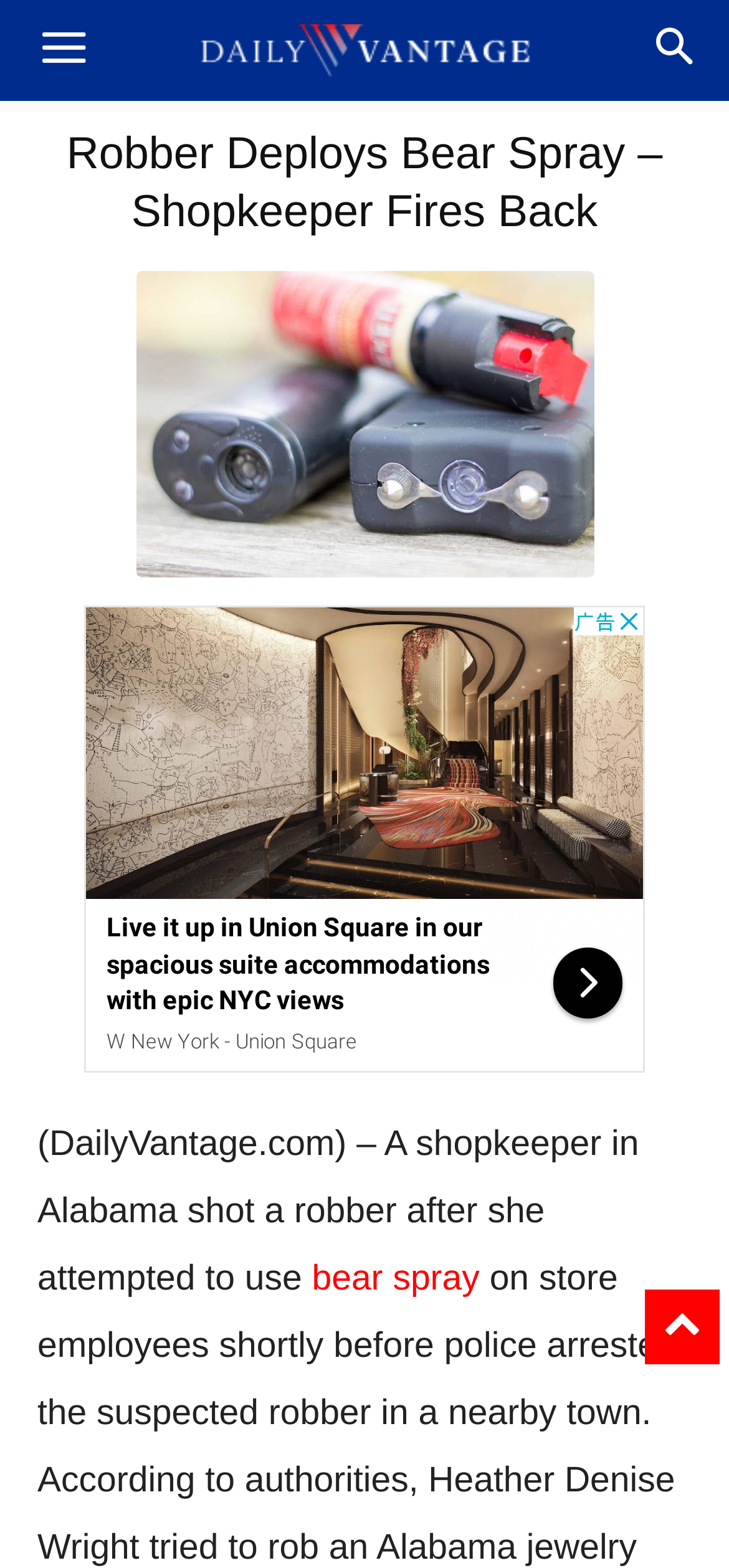What is the shopkeeper's location?
Refer to the image and provide a thorough answer to the question.

The answer can be found in the StaticText element which states '(DailyVantage.com) – A shopkeeper in Alabama shot a robber after she attempted to use...'.